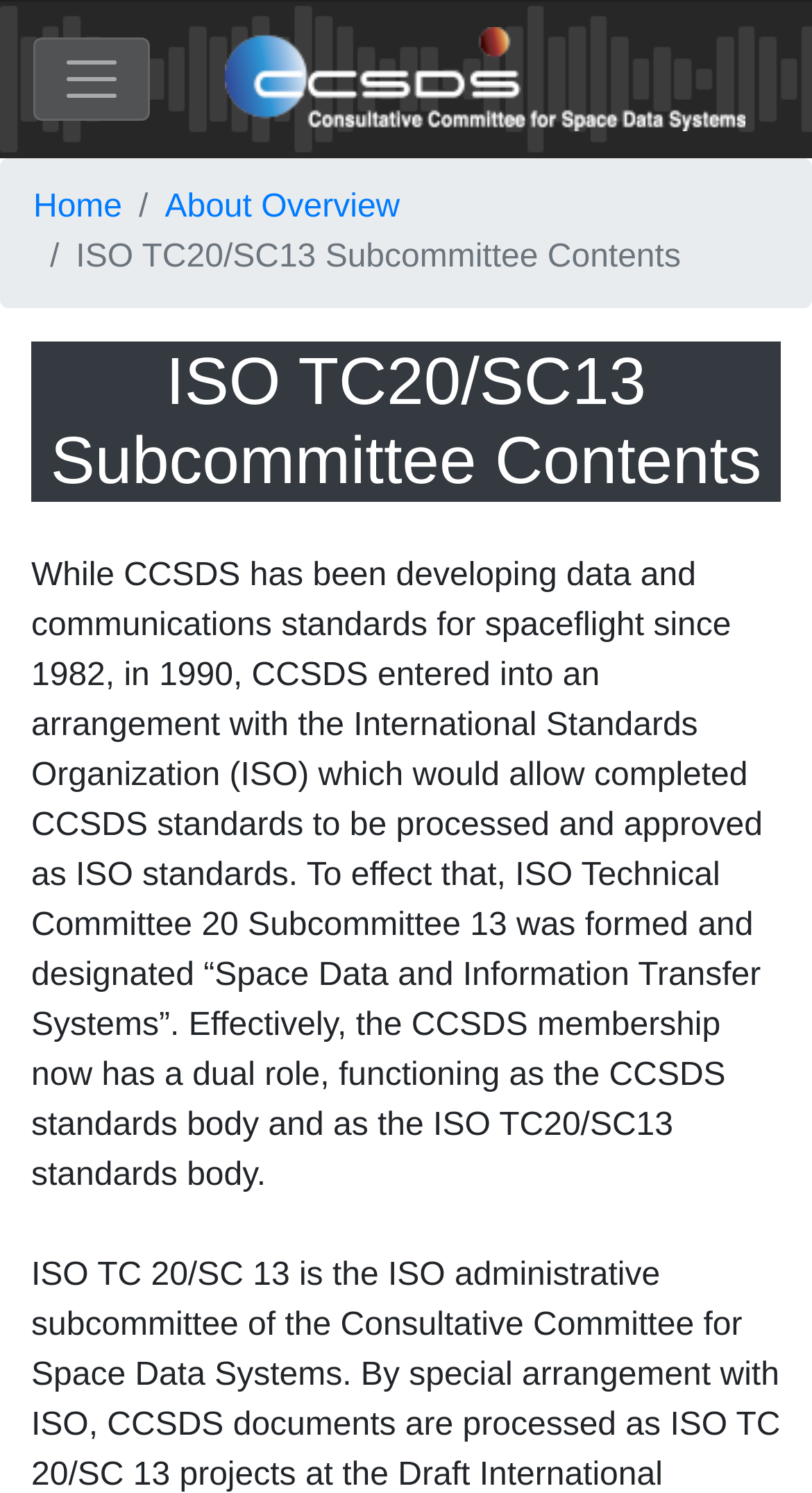What year did CCSDS enter into an arrangement with the International Standards Organization?
From the image, respond using a single word or phrase.

1990